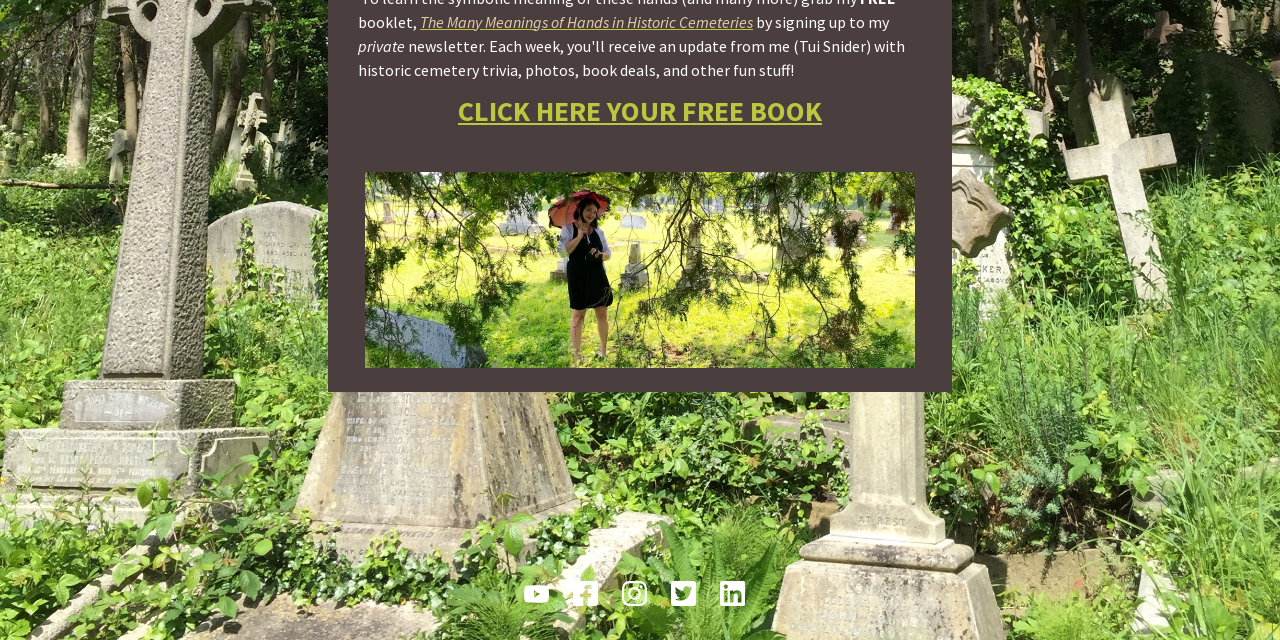Can you find the bounding box coordinates for the UI element given this description: "alt="Facebook""? Provide the coordinates as four float numbers between 0 and 1: [left, top, right, bottom].

[0.447, 0.941, 0.476, 0.972]